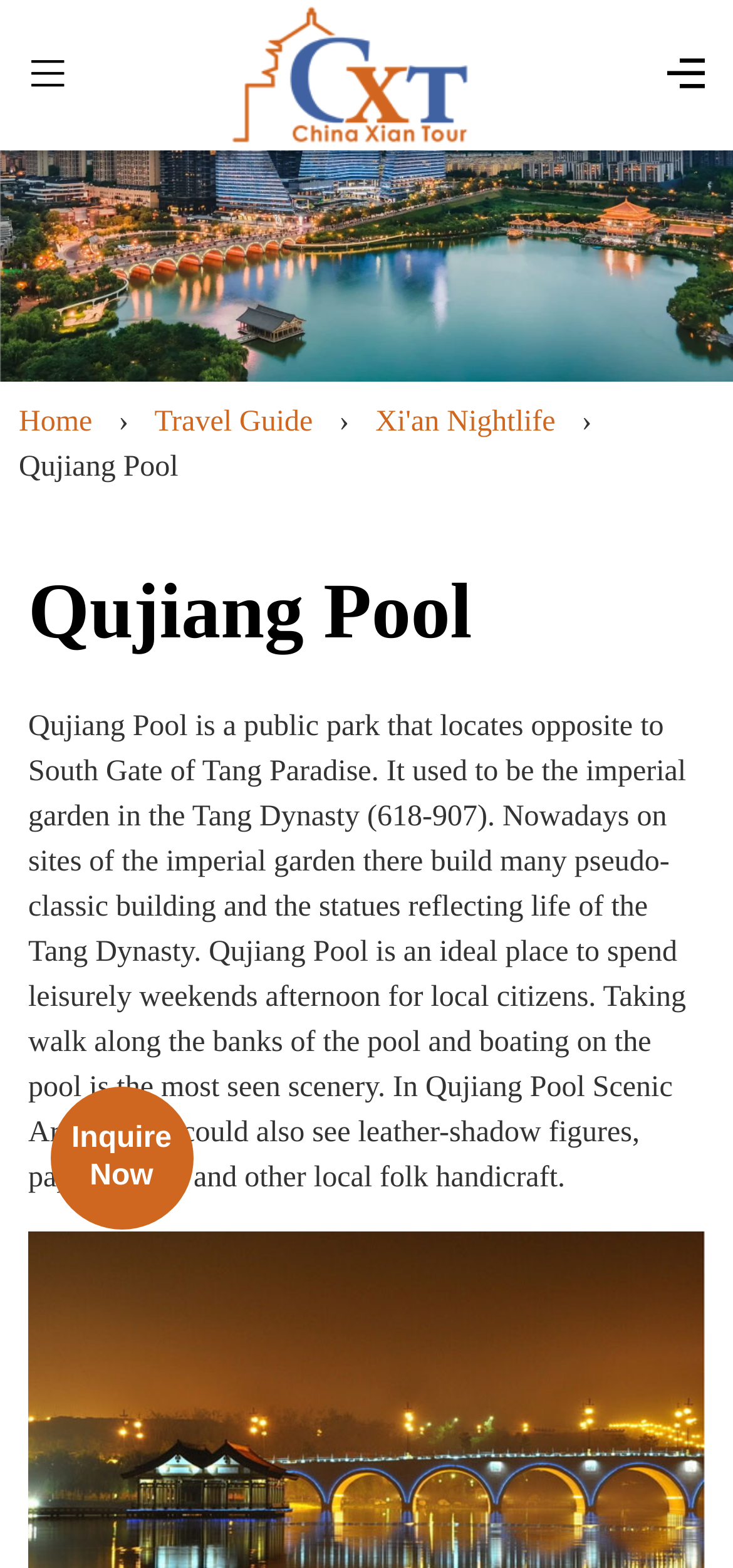Utilize the details in the image to give a detailed response to the question: What is a popular activity in the park?

The text in the StaticText element with bounding box coordinates [0.038, 0.453, 0.936, 0.761] mentions that taking a walk along the banks of the pool and boating on the pool is a common scenery in the park.